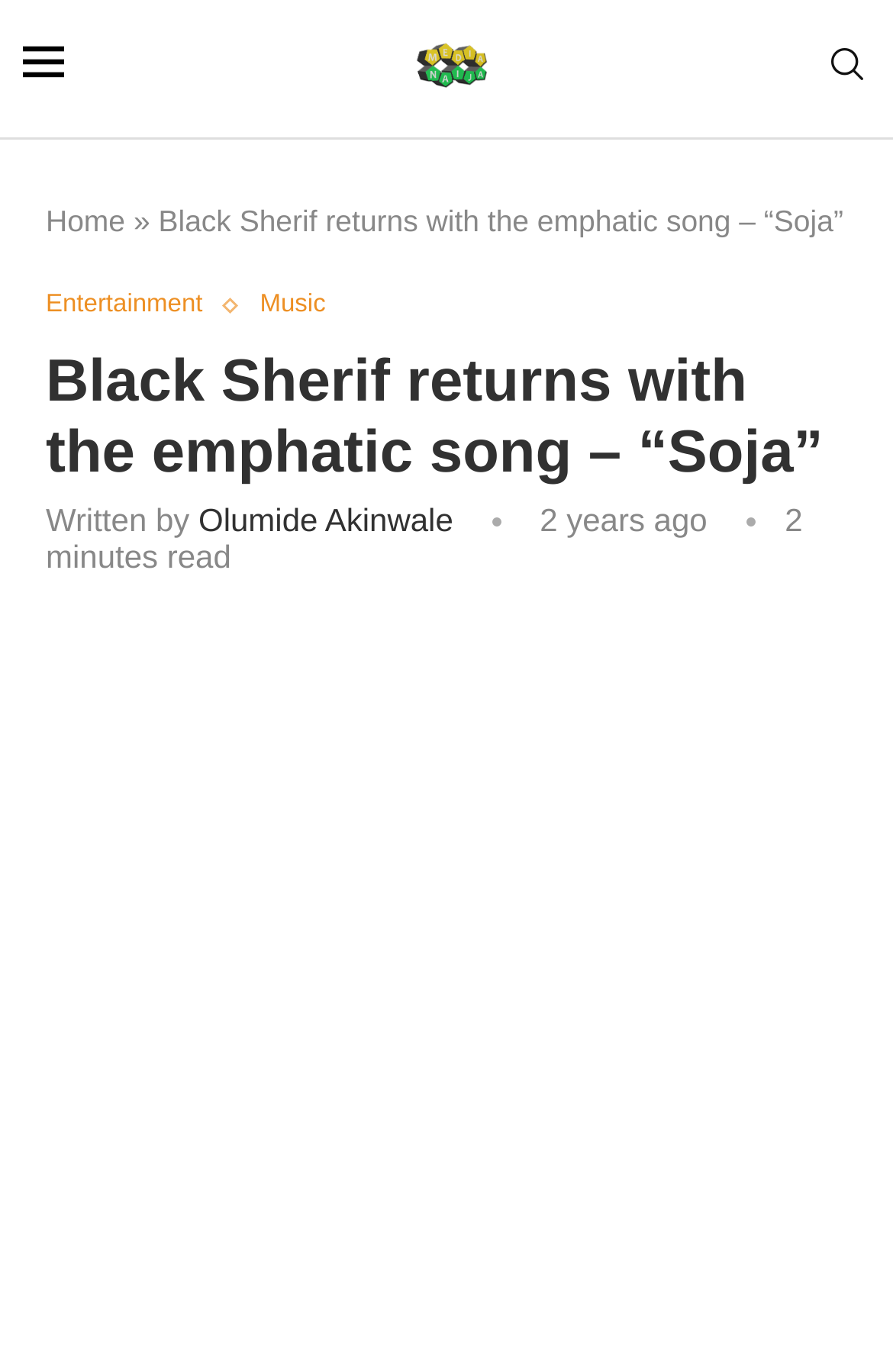What category is the article under?
Carefully examine the image and provide a detailed answer to the question.

The link 'Entertainment' is a category link, and it is likely that the article is classified under this category. This is further supported by the presence of a subcategory link 'Music', which is a child of the 'Entertainment' link.